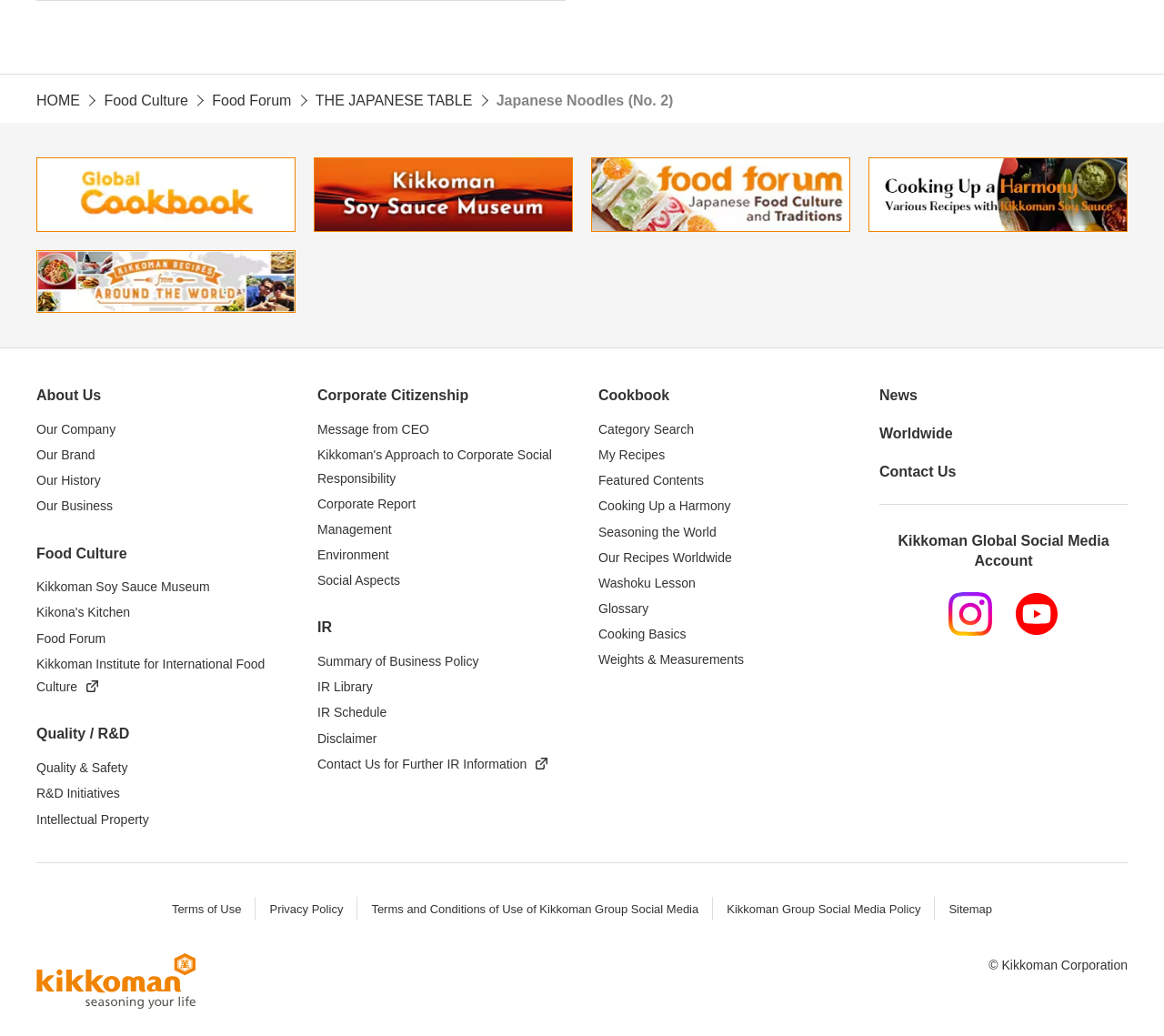Answer the following inquiry with a single word or phrase:
What is the name of the company?

Kikkoman